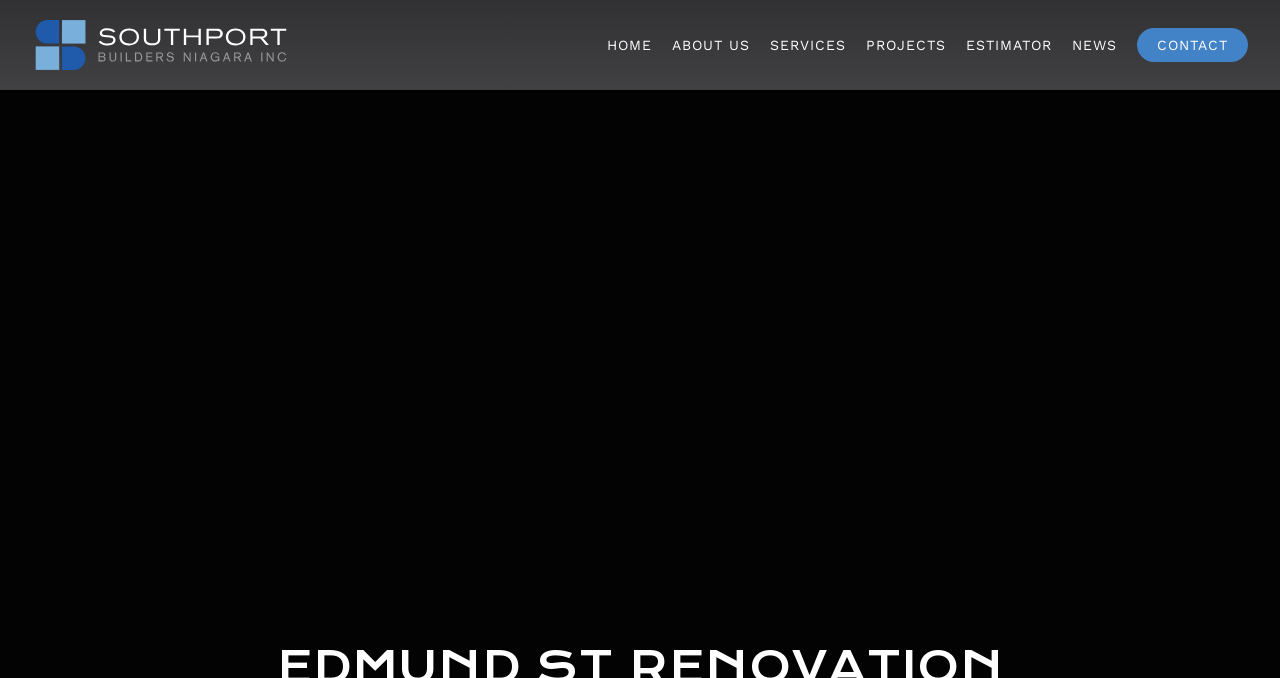Refer to the screenshot and give an in-depth answer to this question: How many navigation links are there?

The navigation links are located at the top of the webpage, and there are 7 links in total, which are 'HOME', 'ABOUT US', 'SERVICES', 'PROJECTS', 'ESTIMATOR', 'NEWS', and 'CONTACT'. These links have bounding box coordinates ranging from [0.466, 0.056, 0.517, 0.077] to [0.888, 0.056, 0.975, 0.077].